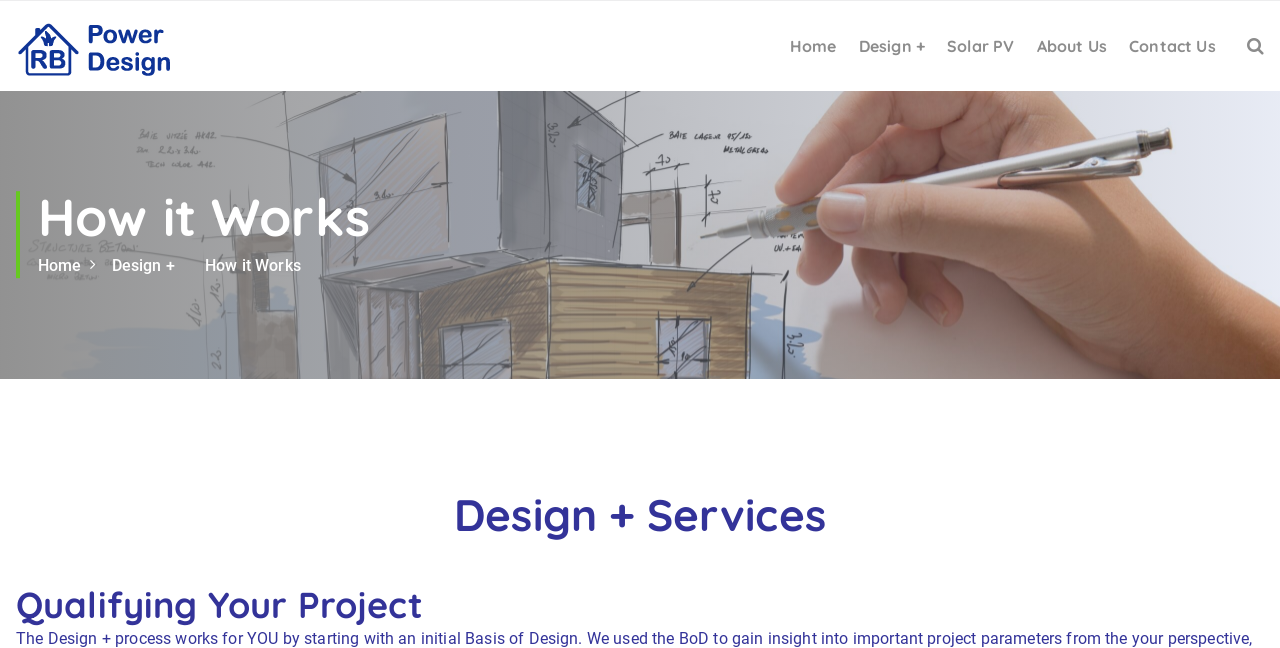With reference to the image, please provide a detailed answer to the following question: What is the third step in the 'How it Works' process?

The third step in the 'How it Works' process is obtained from the heading element below the 'How it Works' heading, which states 'Qualifying Your Project'.